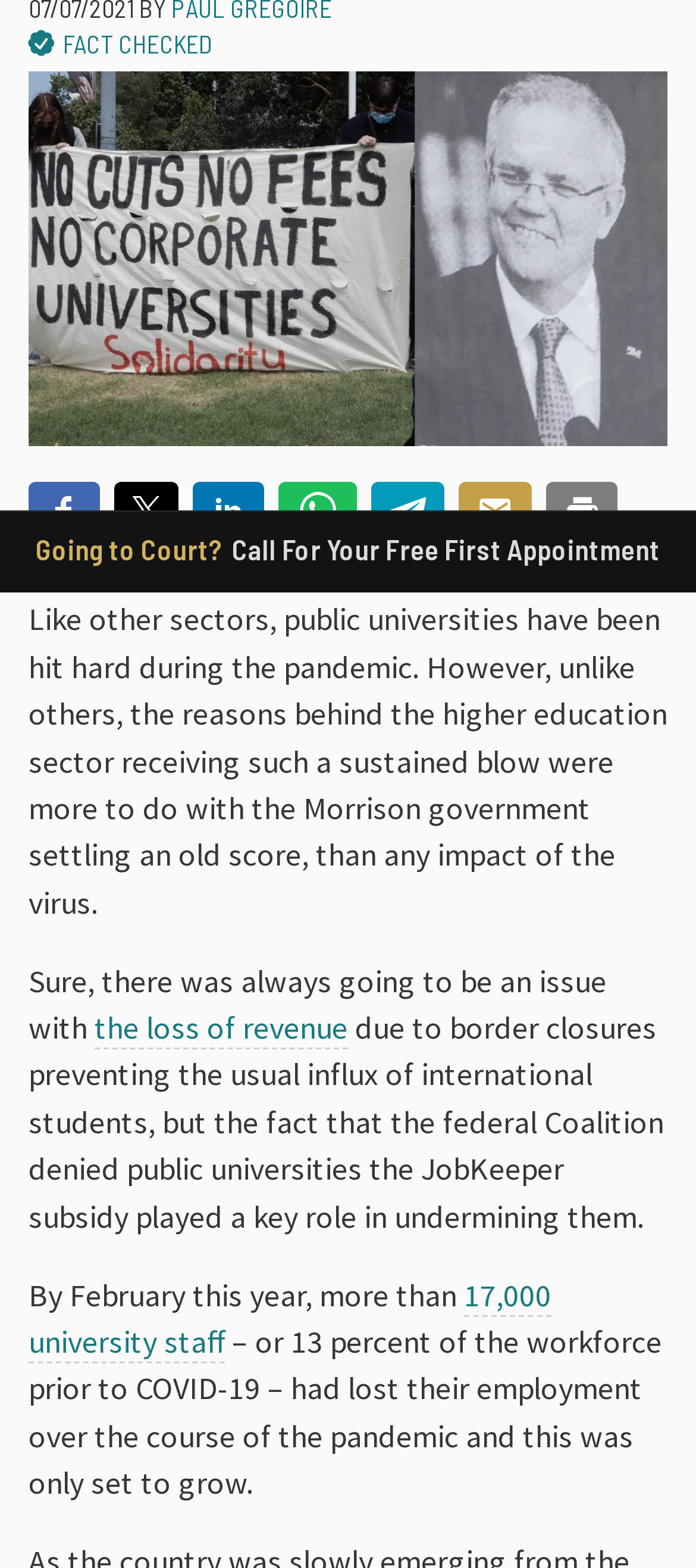Find the bounding box coordinates for the HTML element described as: "17,000 university staff". The coordinates should consist of four float values between 0 and 1, i.e., [left, top, right, bottom].

[0.041, 0.813, 0.792, 0.87]